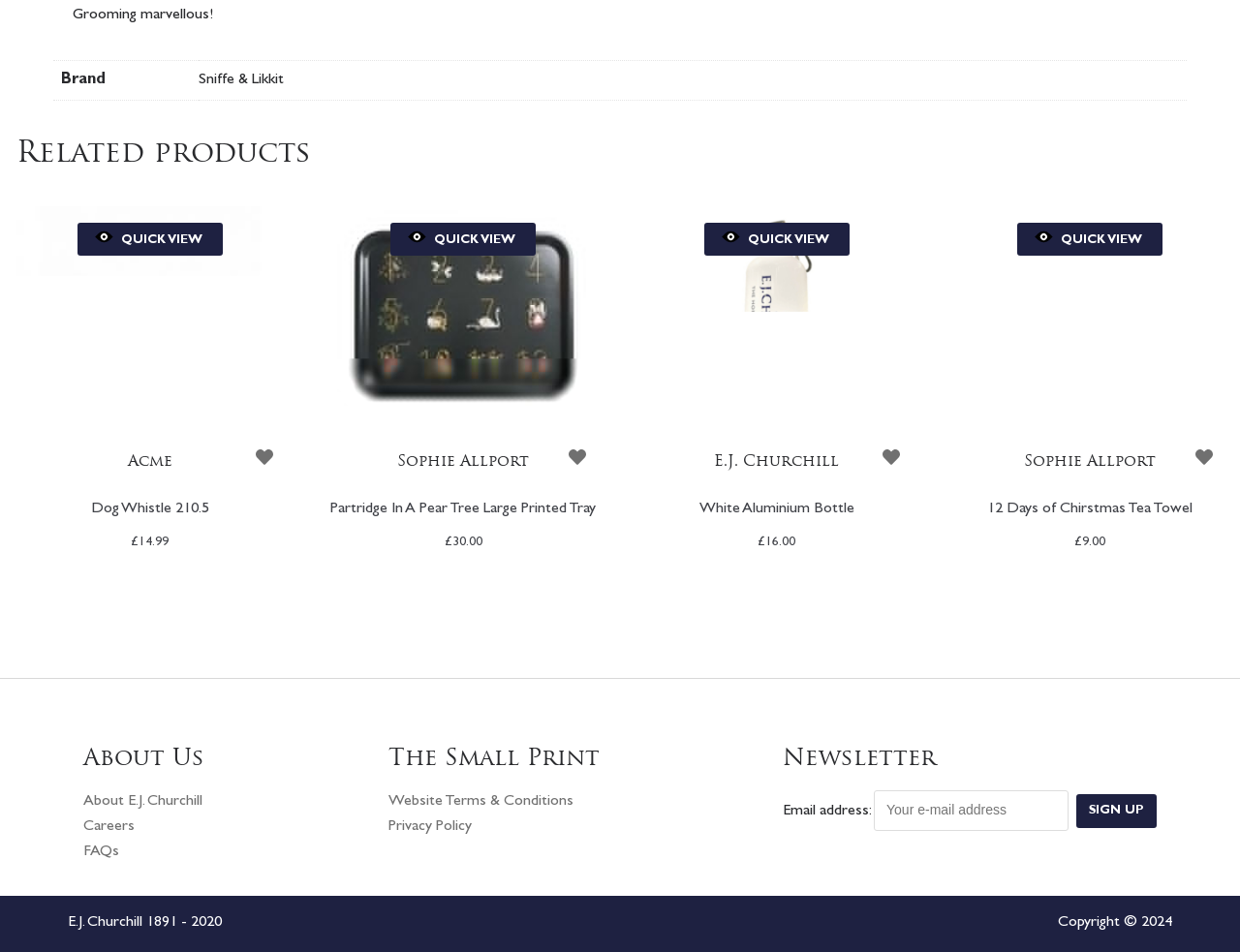Kindly determine the bounding box coordinates for the area that needs to be clicked to execute this instruction: "Add 12 Days of Chirstmas Tea Towel to wishlist".

[0.959, 0.465, 0.983, 0.495]